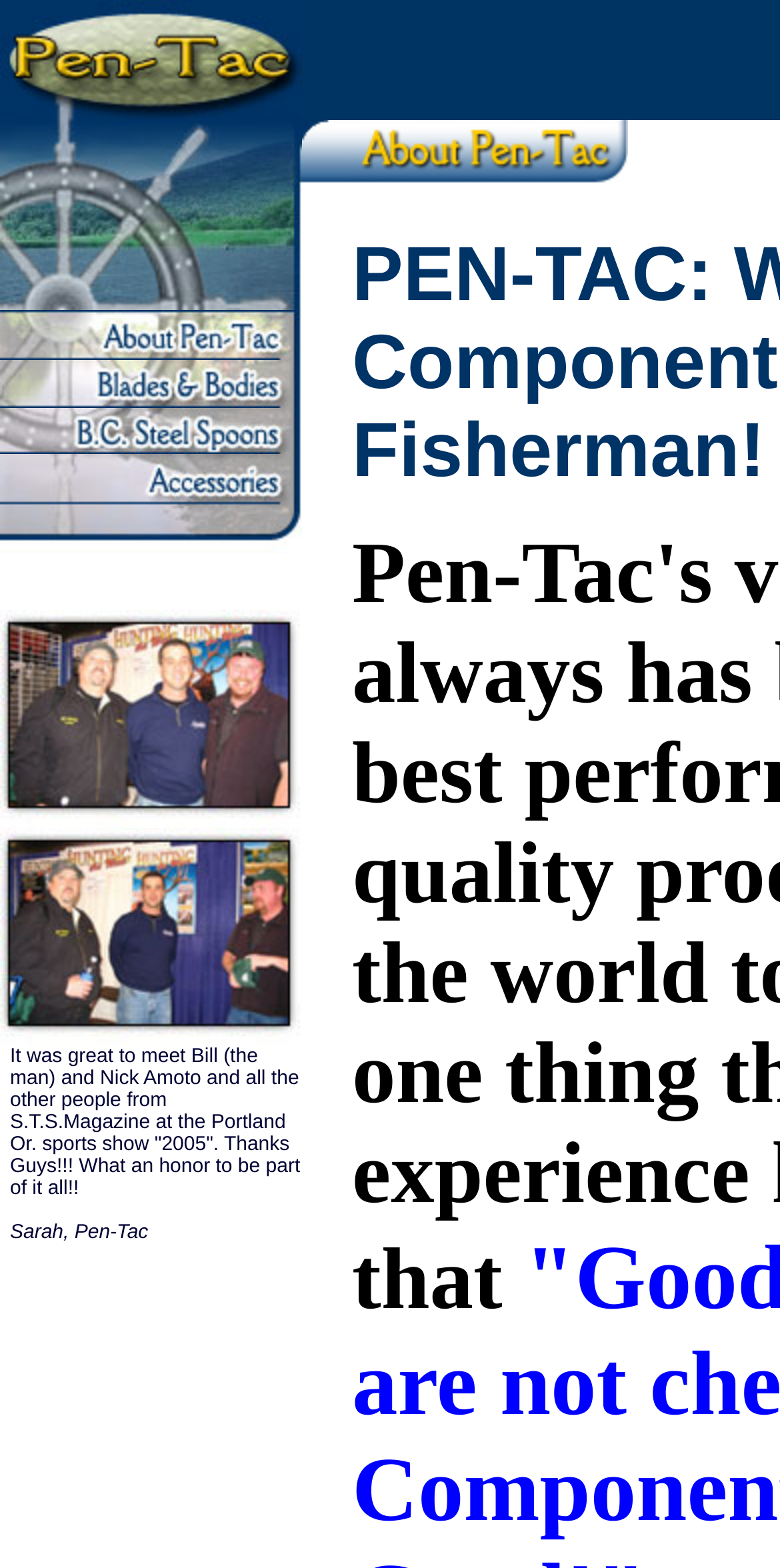Using the element description name="Image11", predict the bounding box coordinates for the UI element. Provide the coordinates in (top-left x, top-left y, bottom-right x, bottom-right y) format with values ranging from 0 to 1.

[0.0, 0.309, 0.387, 0.327]